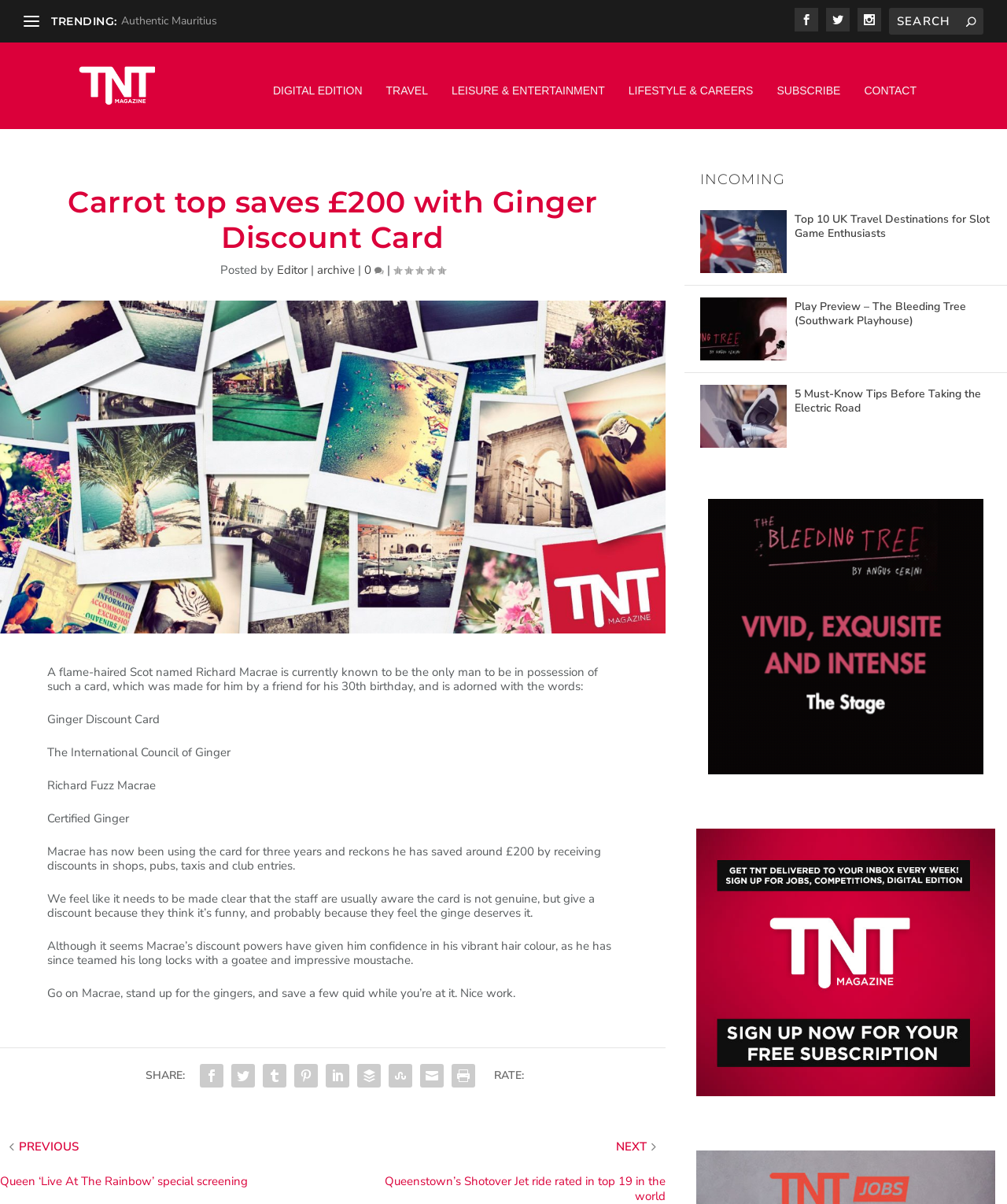Identify the bounding box coordinates for the region to click in order to carry out this instruction: "Search for something". Provide the coordinates using four float numbers between 0 and 1, formatted as [left, top, right, bottom].

[0.883, 0.007, 0.977, 0.029]